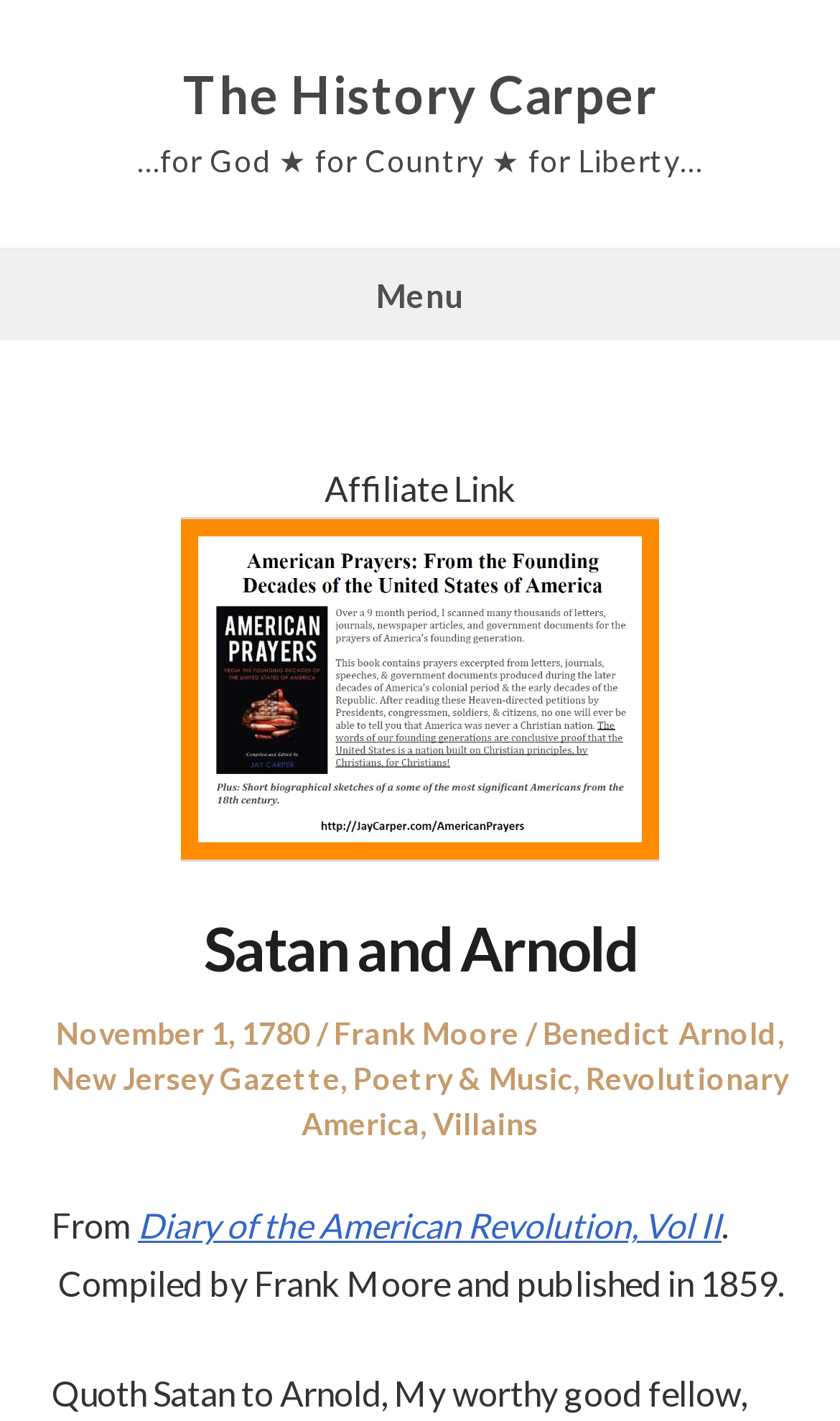Please answer the following question using a single word or phrase: In which year was the Diary of the American Revolution published?

1859